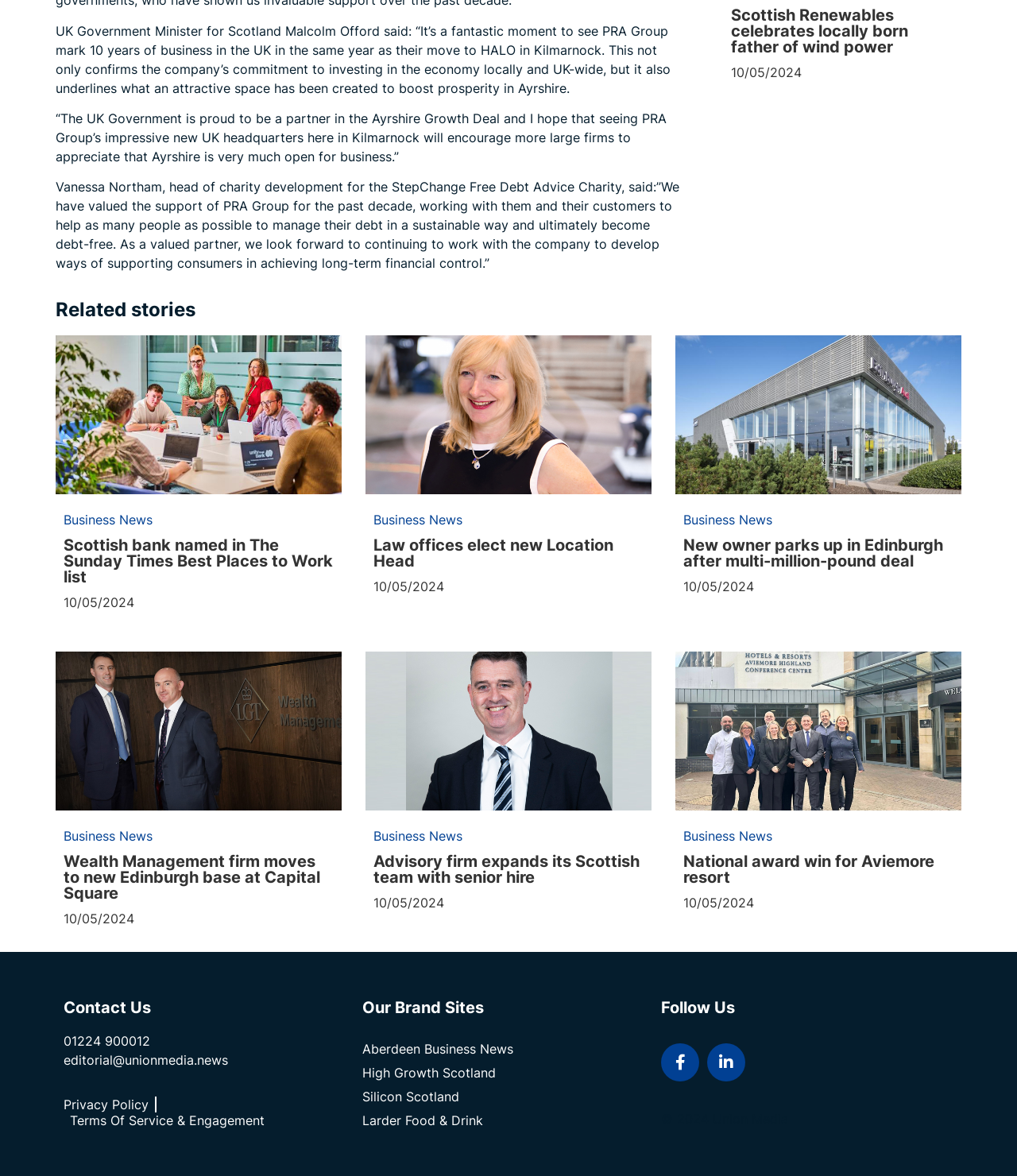How many related stories are there?
Give a thorough and detailed response to the question.

I counted the number of links under the 'Related stories' heading, and there are 5 links.